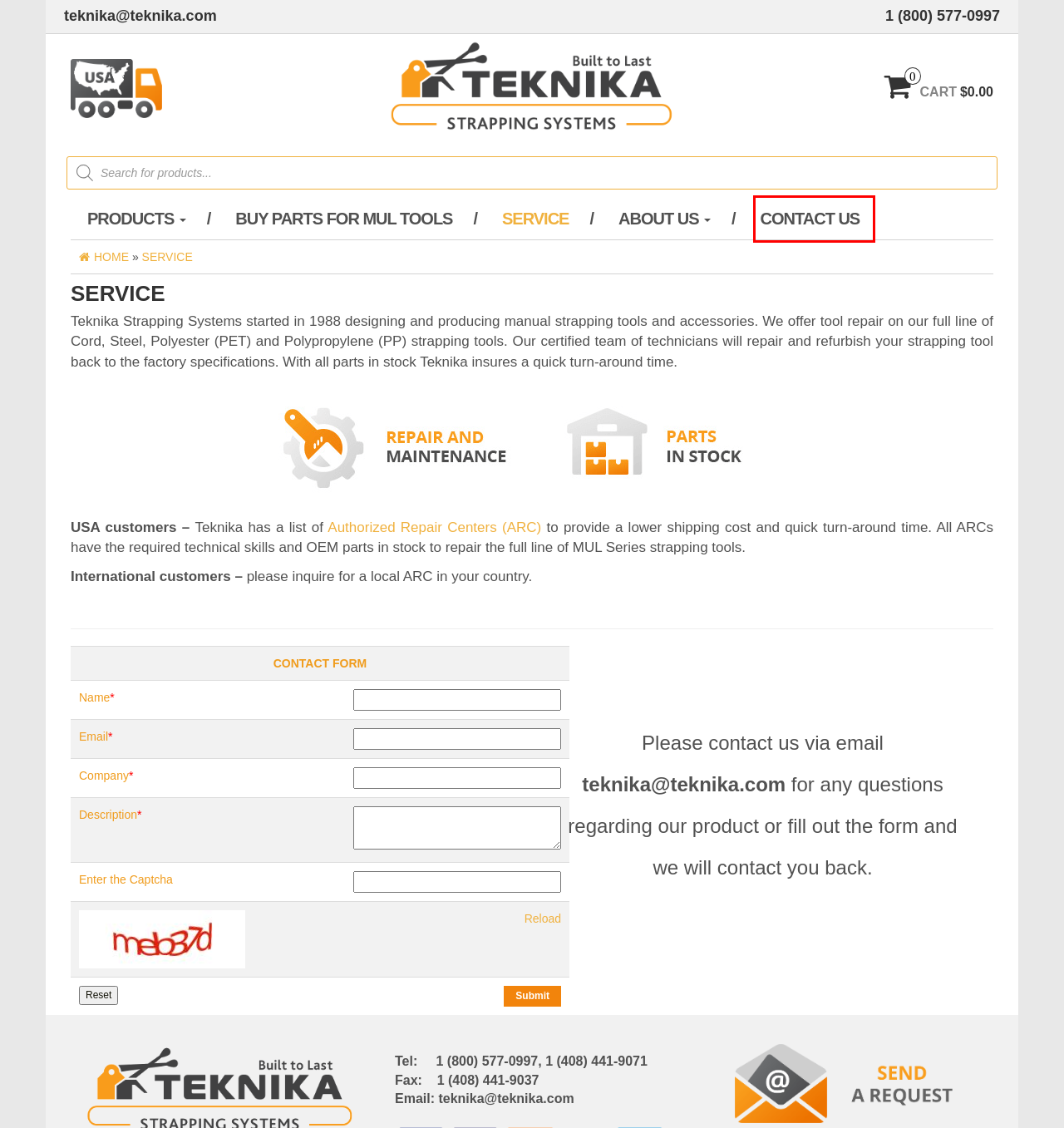Examine the screenshot of the webpage, noting the red bounding box around a UI element. Pick the webpage description that best matches the new page after the element in the red bounding box is clicked. Here are the candidates:
A. Contact Shop of Strapping Tools - Teknika Strapping Systems
B. MUL Strapping Tools Manufacturer - Teknika Strapping Systems
C. Heavy Duty Strapping Tools - Teknika Strapping Systems
D. Main
E. Online Shop of Strapping Tools - About Teknika Strapping Systems
F. Buy parts for MUL tools - Teknika Strapping Systems
G. Cart - Teknika Strapping Systems
H. Online Store Of Strapping Tools - Teknika Strapping Systems

A